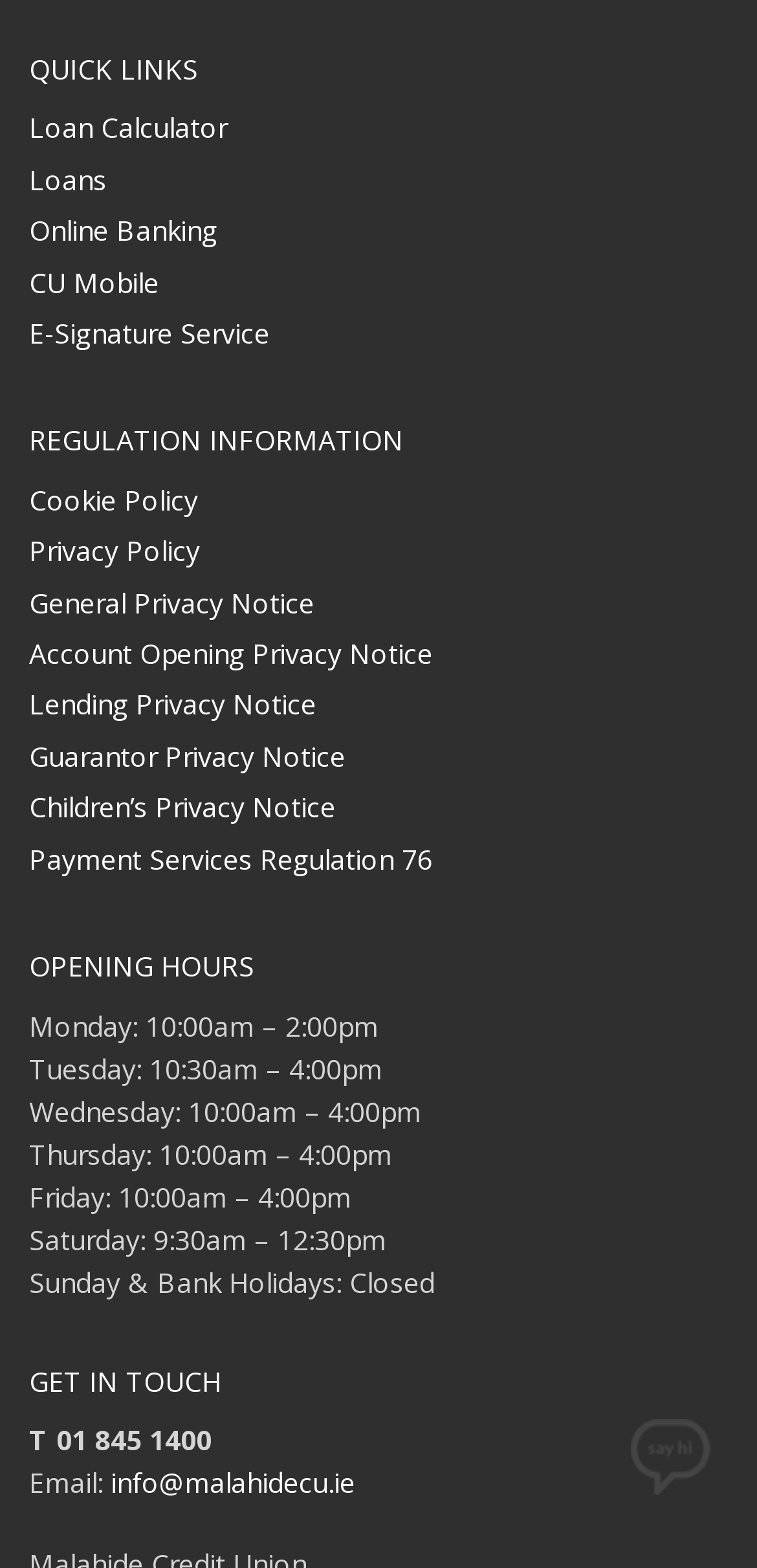How many days is the branch closed?
Look at the screenshot and respond with a single word or phrase.

1